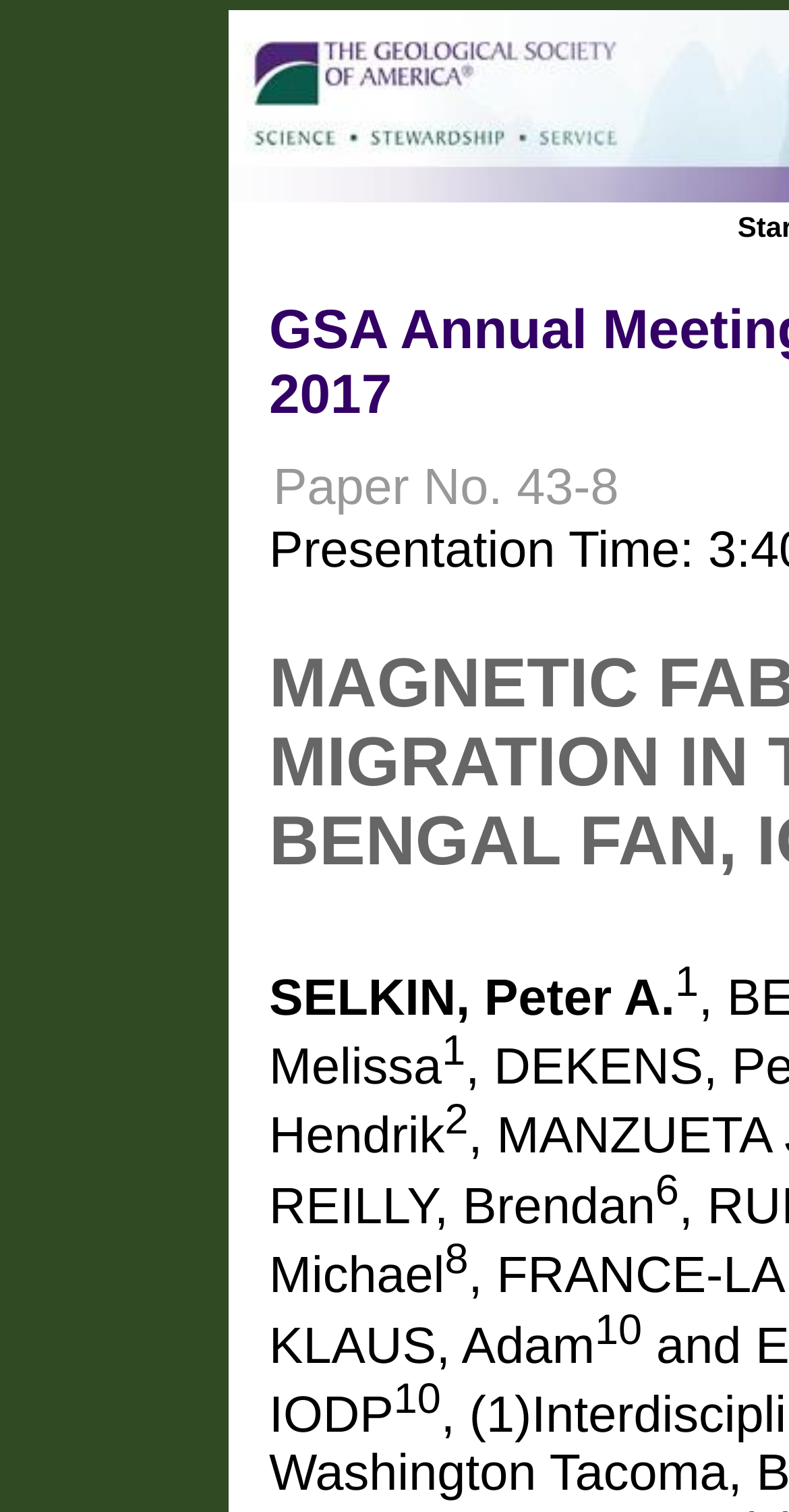What is the paper number?
Please describe in detail the information shown in the image to answer the question.

The paper number can be found at the top of the webpage, where it says 'Paper No. 43-8'.